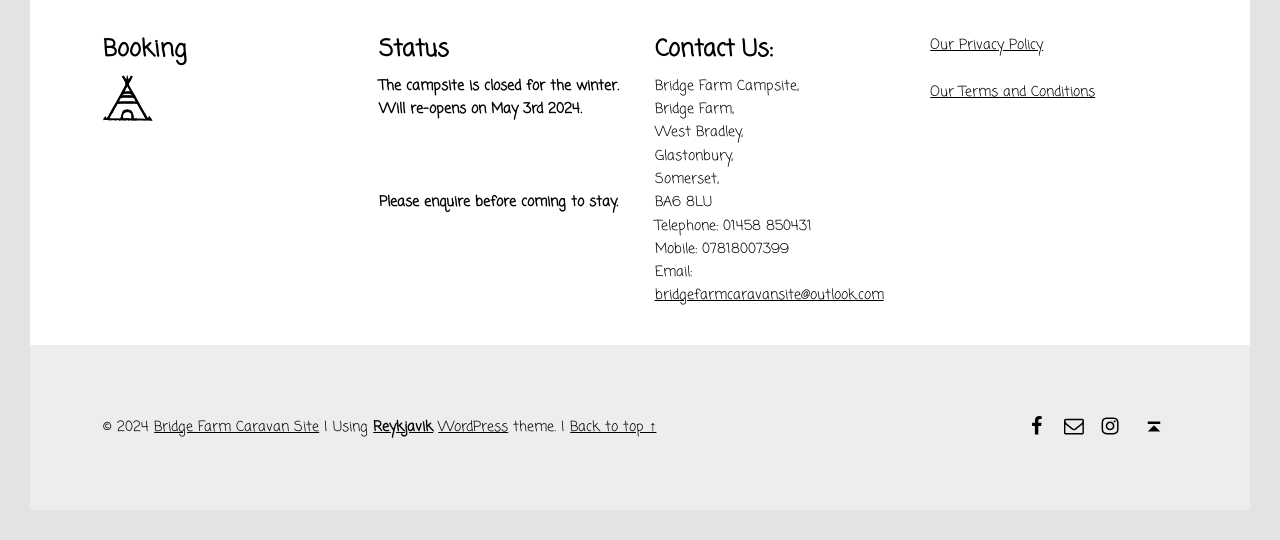What is the postcode of Bridge Farm Campsite?
Examine the webpage screenshot and provide an in-depth answer to the question.

I found this information by looking at the StaticText 'BA6 8LU' under the 'Contact Us:' heading, which provides the postcode of Bridge Farm Campsite.